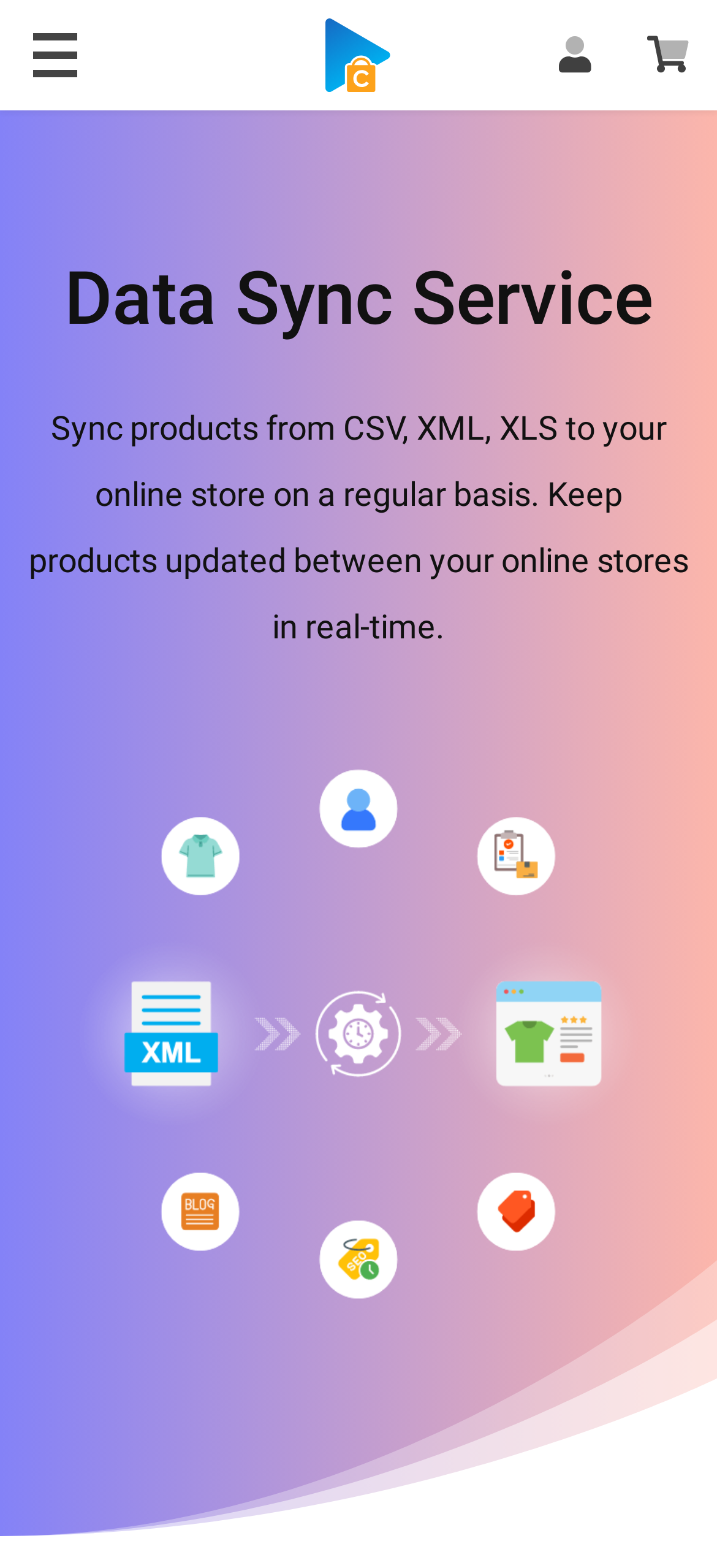Create a detailed narrative describing the layout and content of the webpage.

The webpage is about a data sync service, specifically highlighting its ability to sync products from various file formats to an online store on a regular basis. At the top left corner, there is a button labeled "Open Menu". Next to it, on the top left, is the Next-Cart logo, which is also an image. 

On the top right, there are two icons, represented by Unicode characters, which are likely social media links or other external links. Below these icons, the main content of the page begins. 

The main content is headed by a large heading that reads "Data Sync Service". Below this heading, there is a paragraph of text that summarizes the service, stating that it can sync products from CSV, XML, XLS to an online store on a regular basis and keep products updated between online stores in real-time. 

To the right of the heading and the paragraph, there is a large image related to the data sync service, taking up most of the right side of the page.